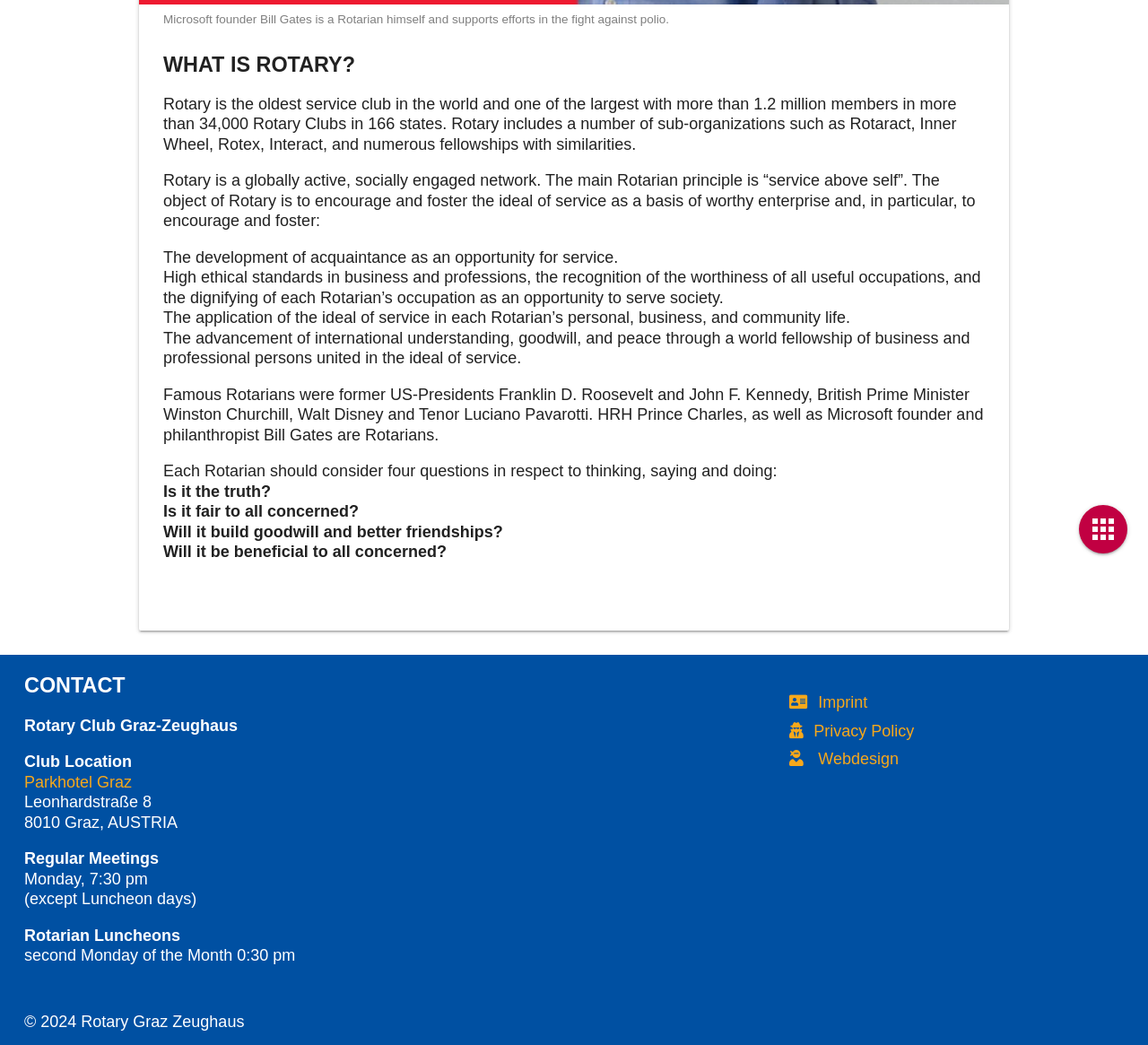From the webpage screenshot, identify the region described by Webdesign. Provide the bounding box coordinates as (top-left x, top-left y, bottom-right x, bottom-right y), with each value being a floating point number between 0 and 1.

[0.688, 0.718, 0.783, 0.735]